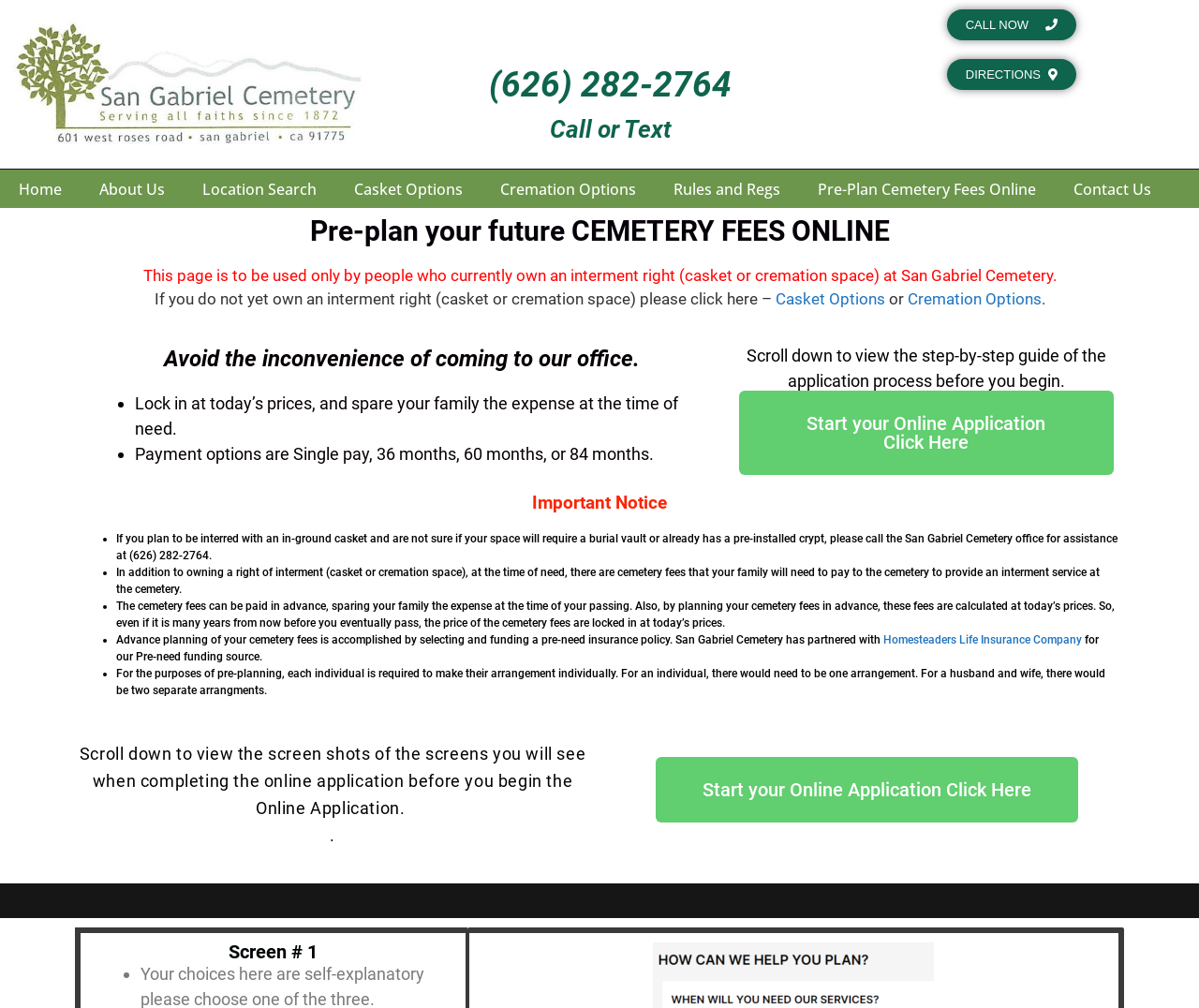Specify the bounding box coordinates of the area to click in order to execute this command: 'Learn about casket options'. The coordinates should consist of four float numbers ranging from 0 to 1, and should be formatted as [left, top, right, bottom].

[0.28, 0.169, 0.402, 0.209]